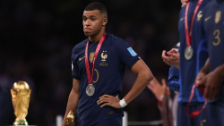What is Kylian Mbappé holding around his neck?
Using the information from the image, give a concise answer in one word or a short phrase.

Silver medal